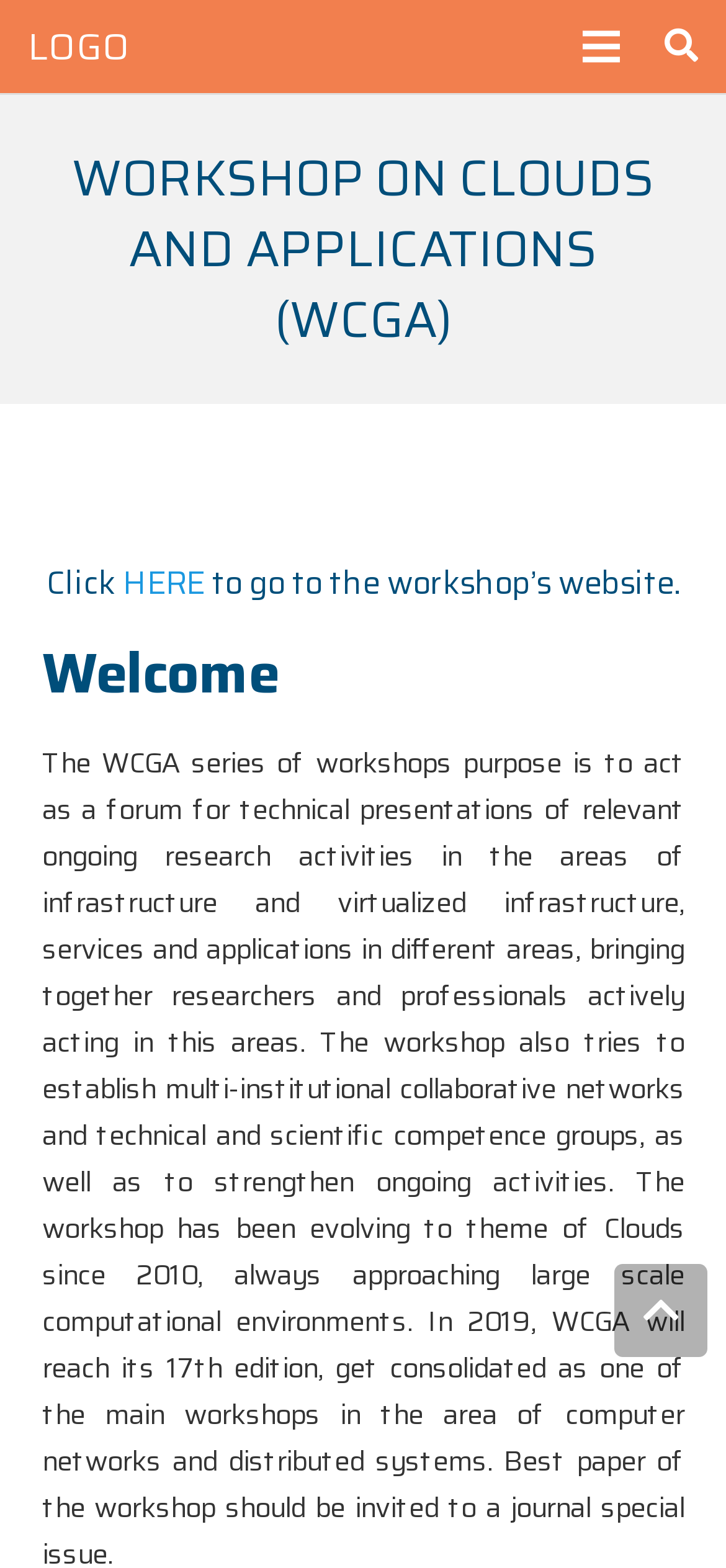Respond to the following question with a brief word or phrase:
What is the text of the link below the main heading?

HERE